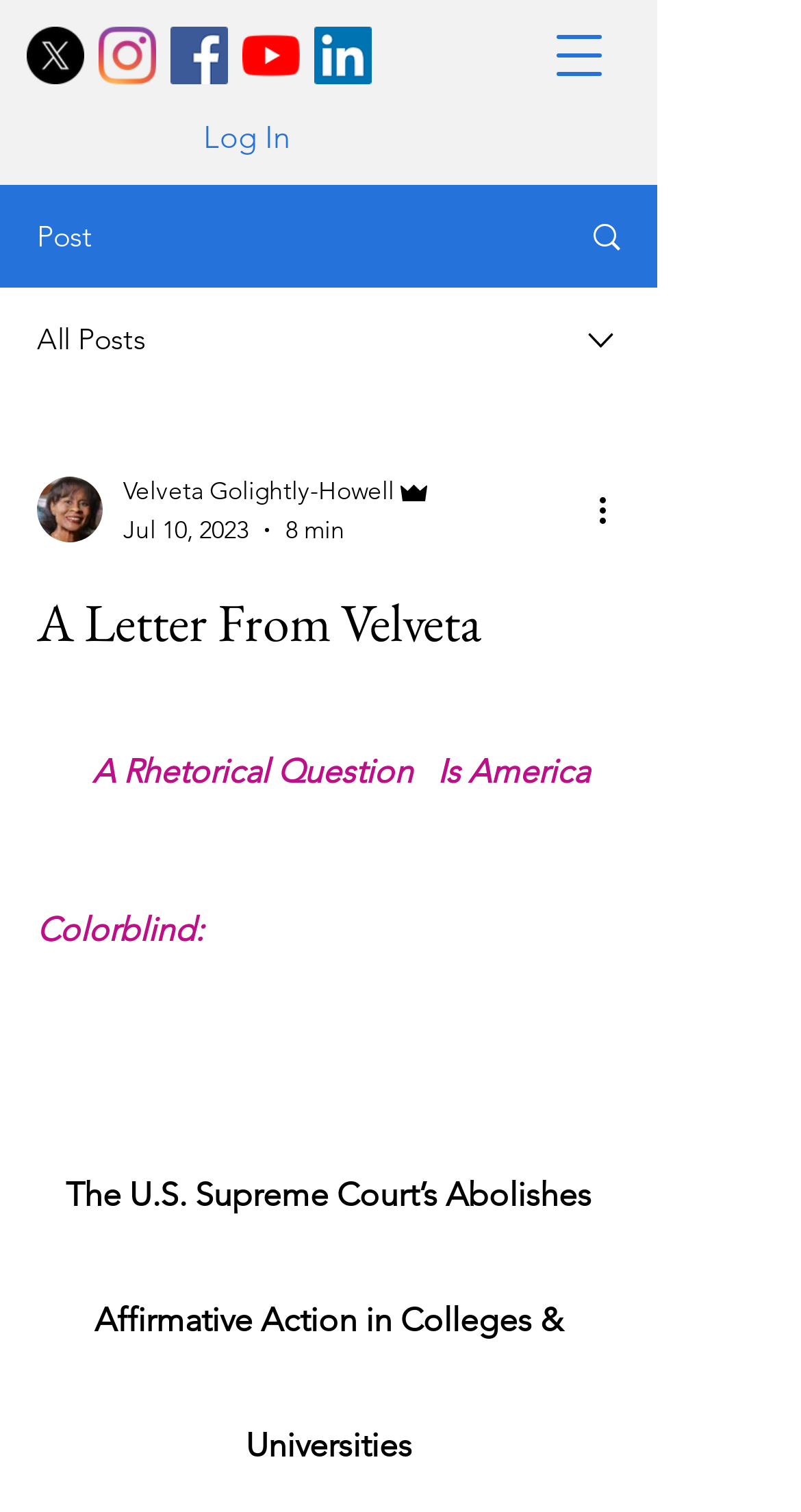Please find and generate the text of the main heading on the webpage.

A Letter From Velveta